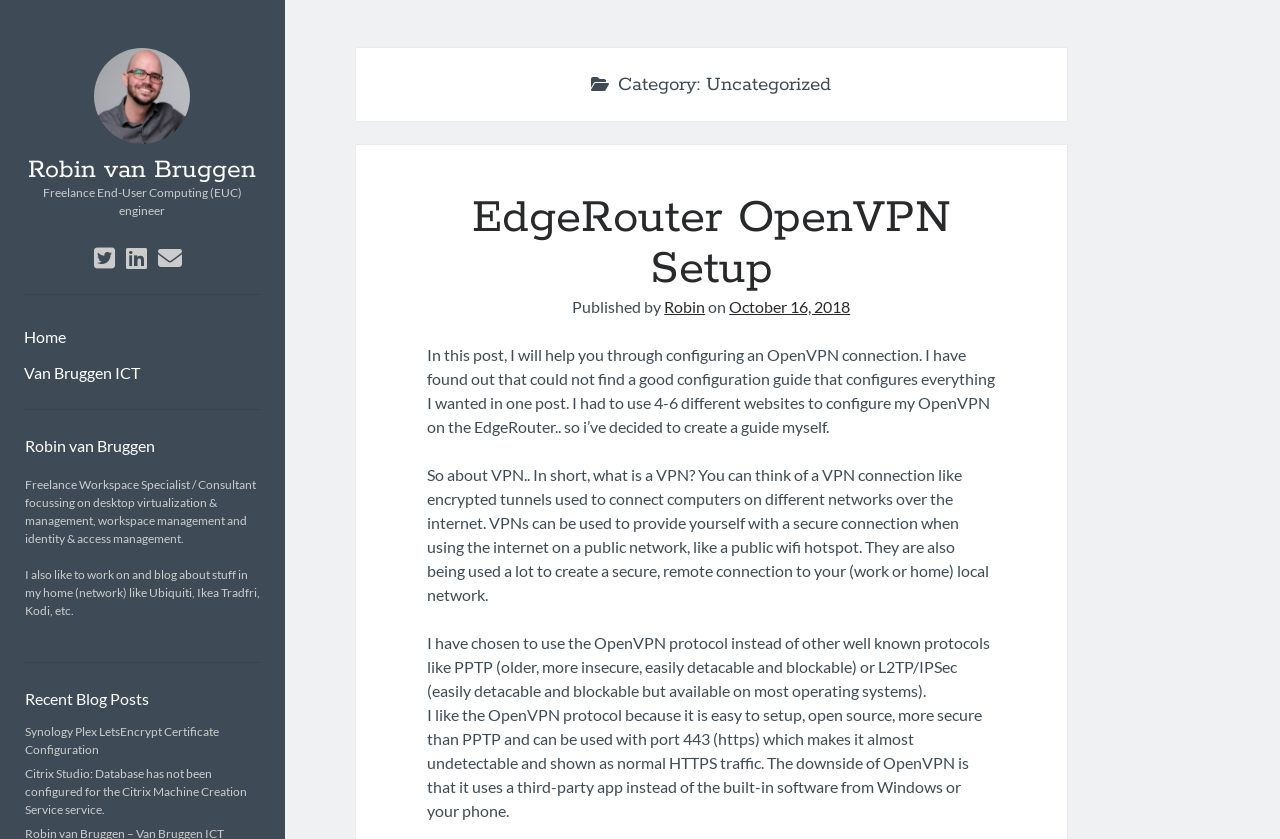How many social media links are available?
Based on the image, respond with a single word or phrase.

3